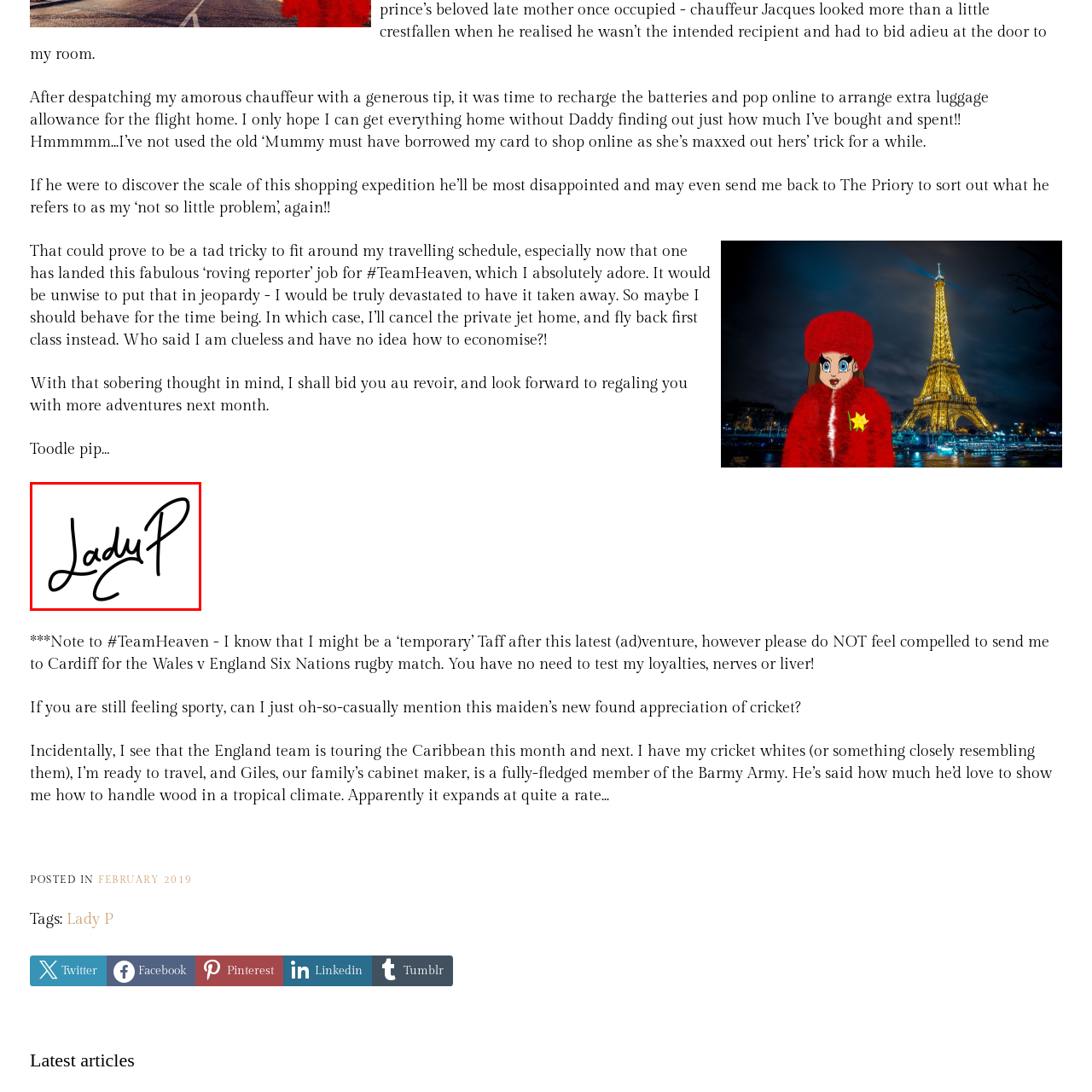Direct your attention to the zone enclosed by the orange box, What style is associated with the individual? 
Give your response in a single word or phrase.

Distinctive and playful